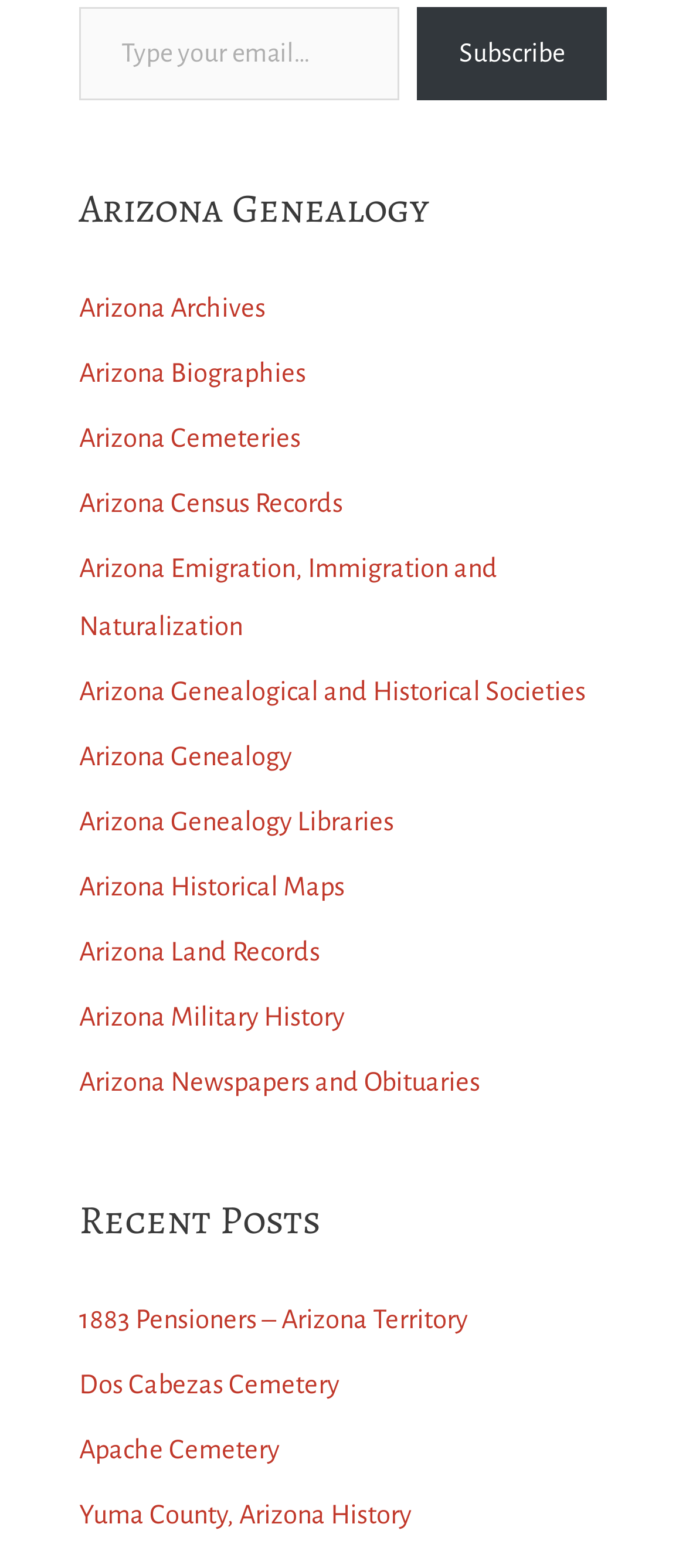Please determine the bounding box coordinates for the element with the description: "Apache Cemetery".

[0.115, 0.916, 0.408, 0.934]